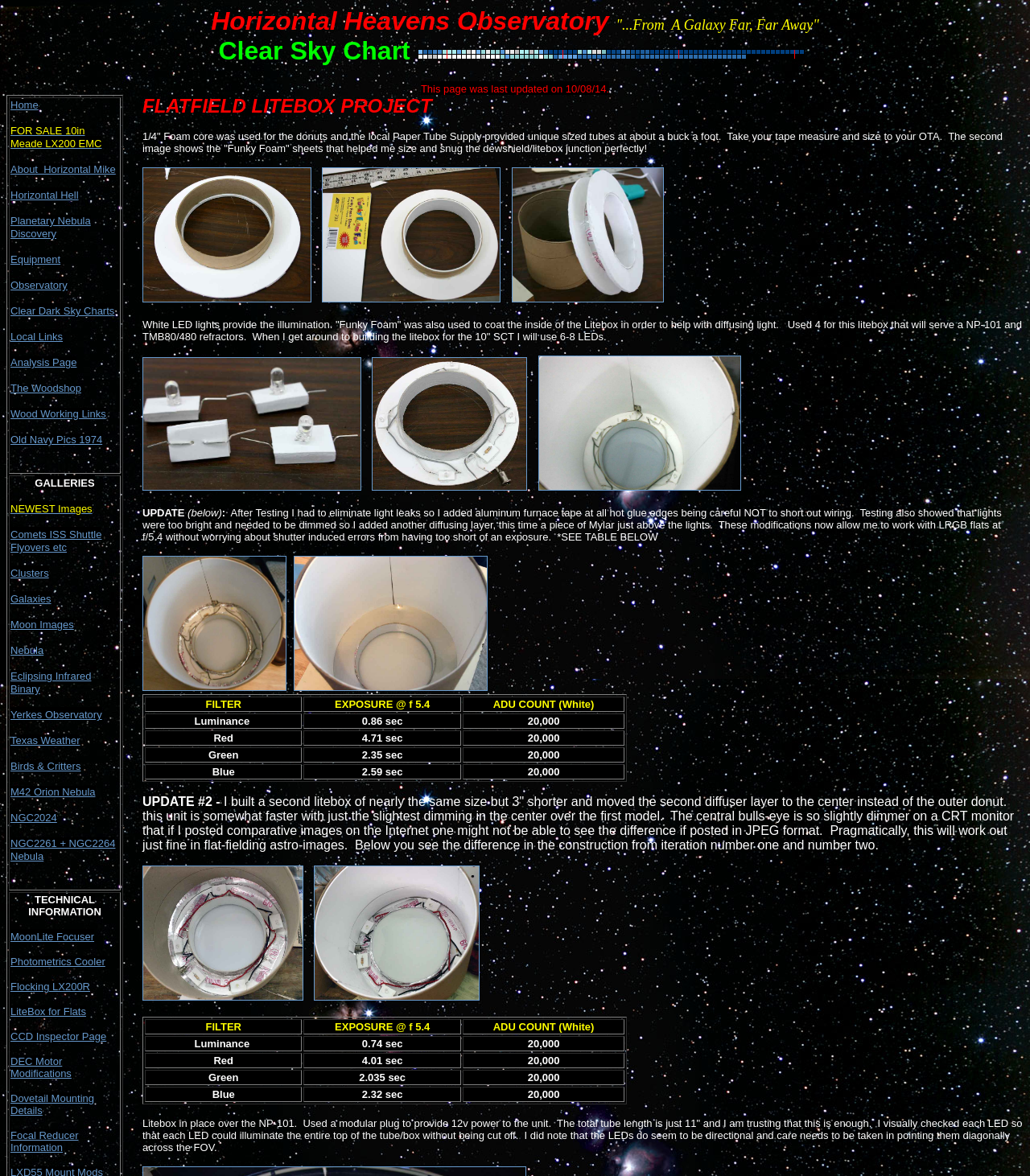Identify the main title of the webpage and generate its text content.

Horizontal Heavens Observatory "...From  A Galaxy Far, Far Away"
Clear Sky Chart  